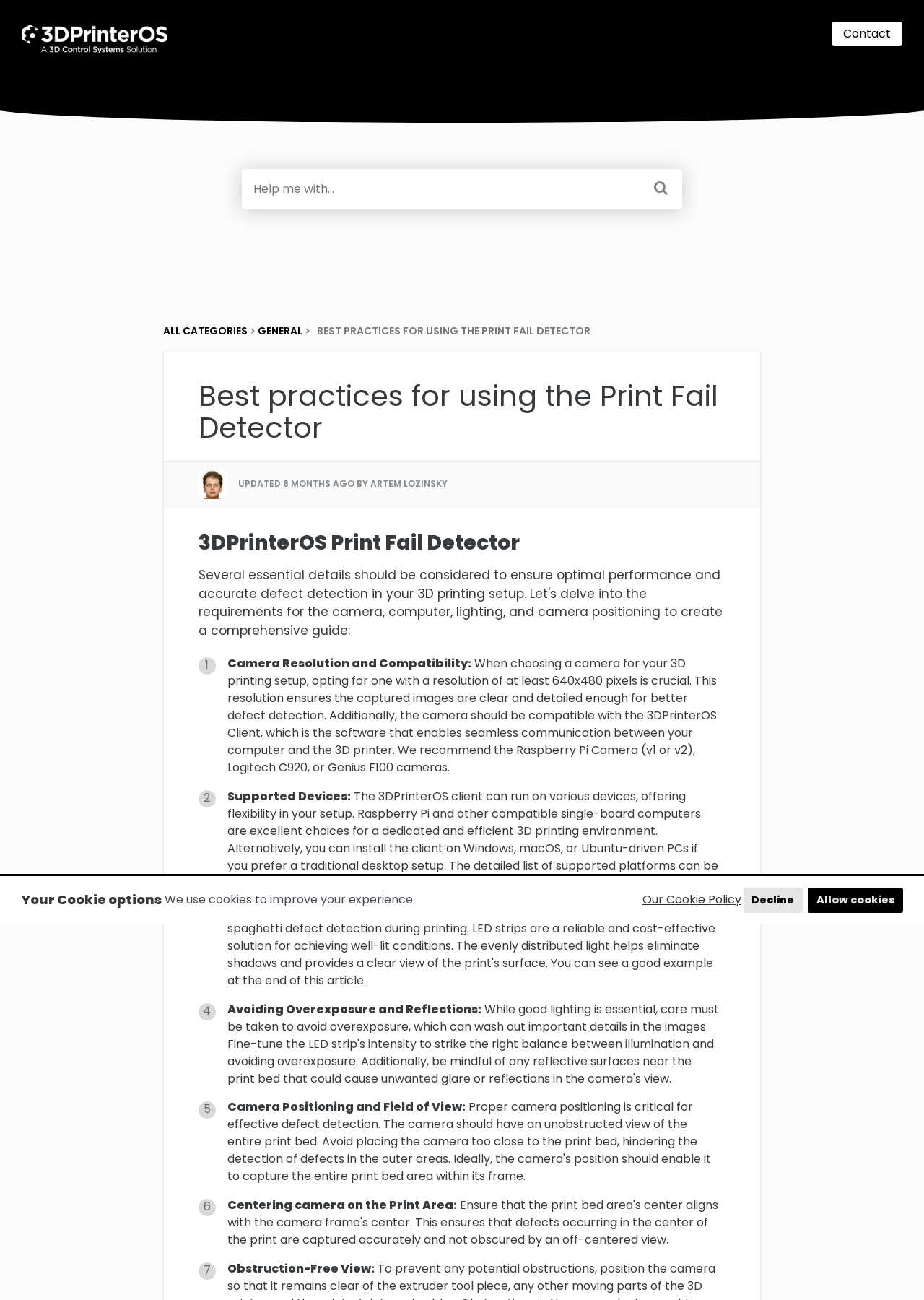Find the bounding box coordinates for the area that should be clicked to accomplish the instruction: "search for help".

[0.262, 0.13, 0.738, 0.161]